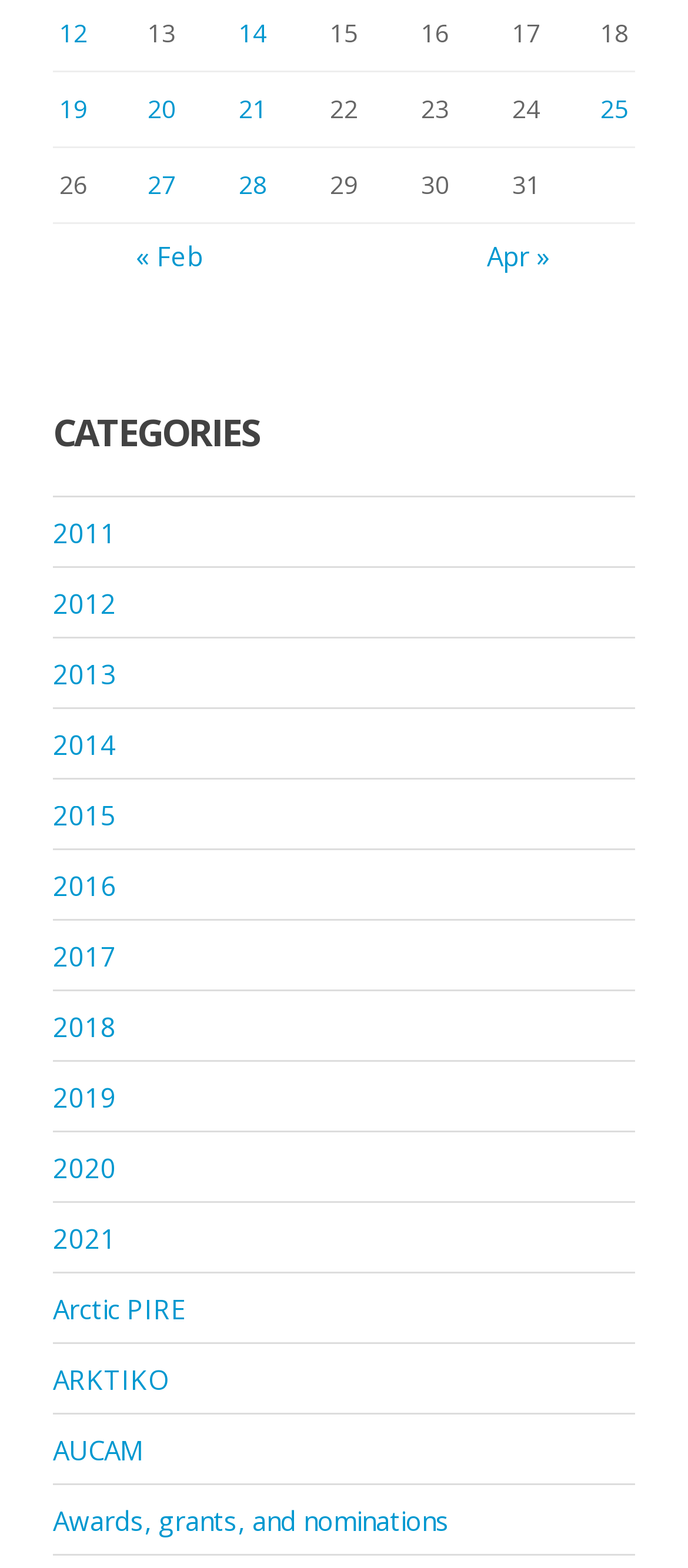Provide the bounding box coordinates of the section that needs to be clicked to accomplish the following instruction: "View posts in Arctic PIRE category."

[0.077, 0.823, 0.272, 0.845]